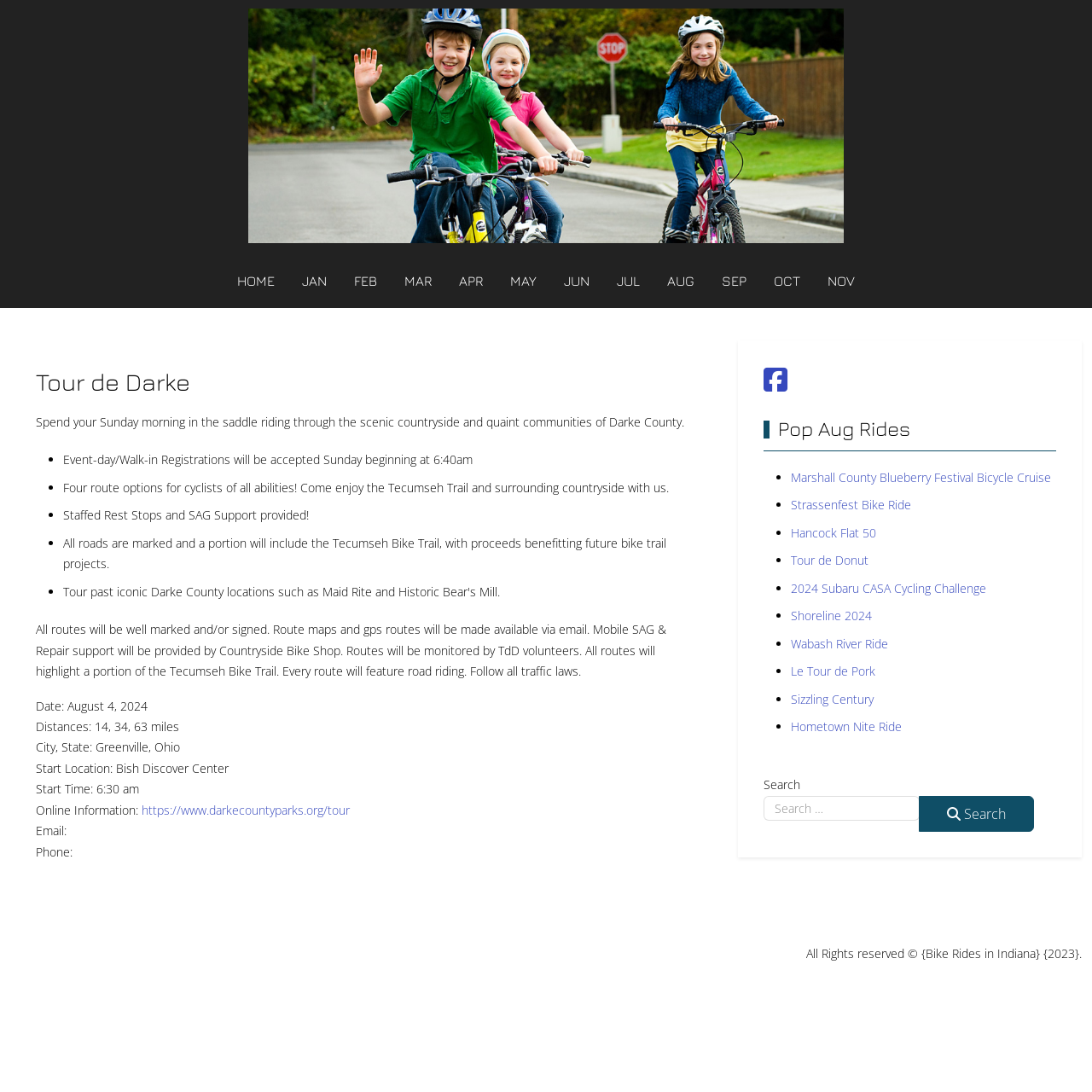Pinpoint the bounding box coordinates of the element you need to click to execute the following instruction: "Click on HOME". The bounding box should be represented by four float numbers between 0 and 1, in the format [left, top, right, bottom].

[0.205, 0.238, 0.264, 0.276]